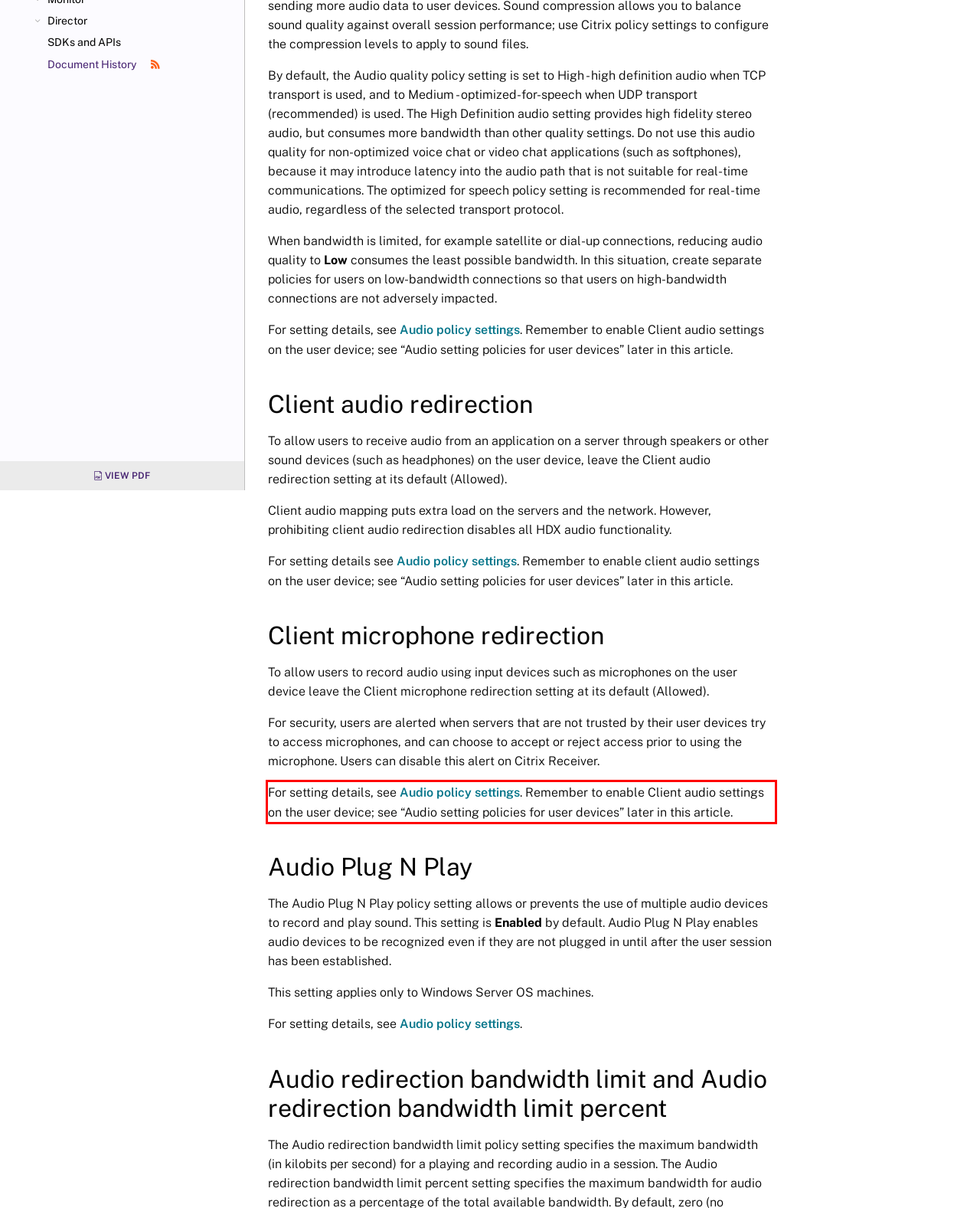There is a UI element on the webpage screenshot marked by a red bounding box. Extract and generate the text content from within this red box.

For setting details, see Audio policy settings. Remember to enable Client audio settings on the user device; see “Audio setting policies for user devices” later in this article.